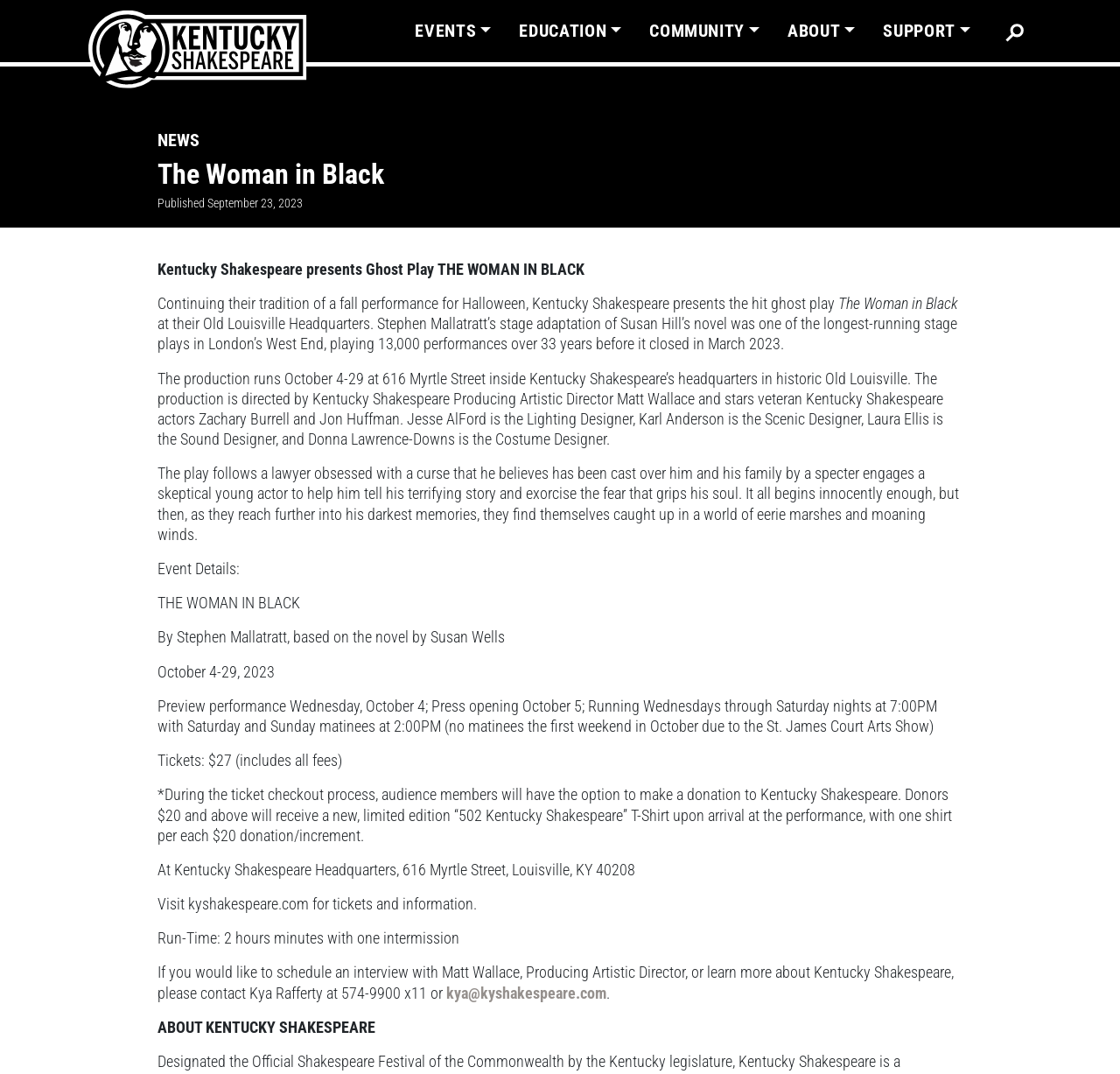Please provide a one-word or short phrase answer to the question:
How much do the tickets cost?

$27